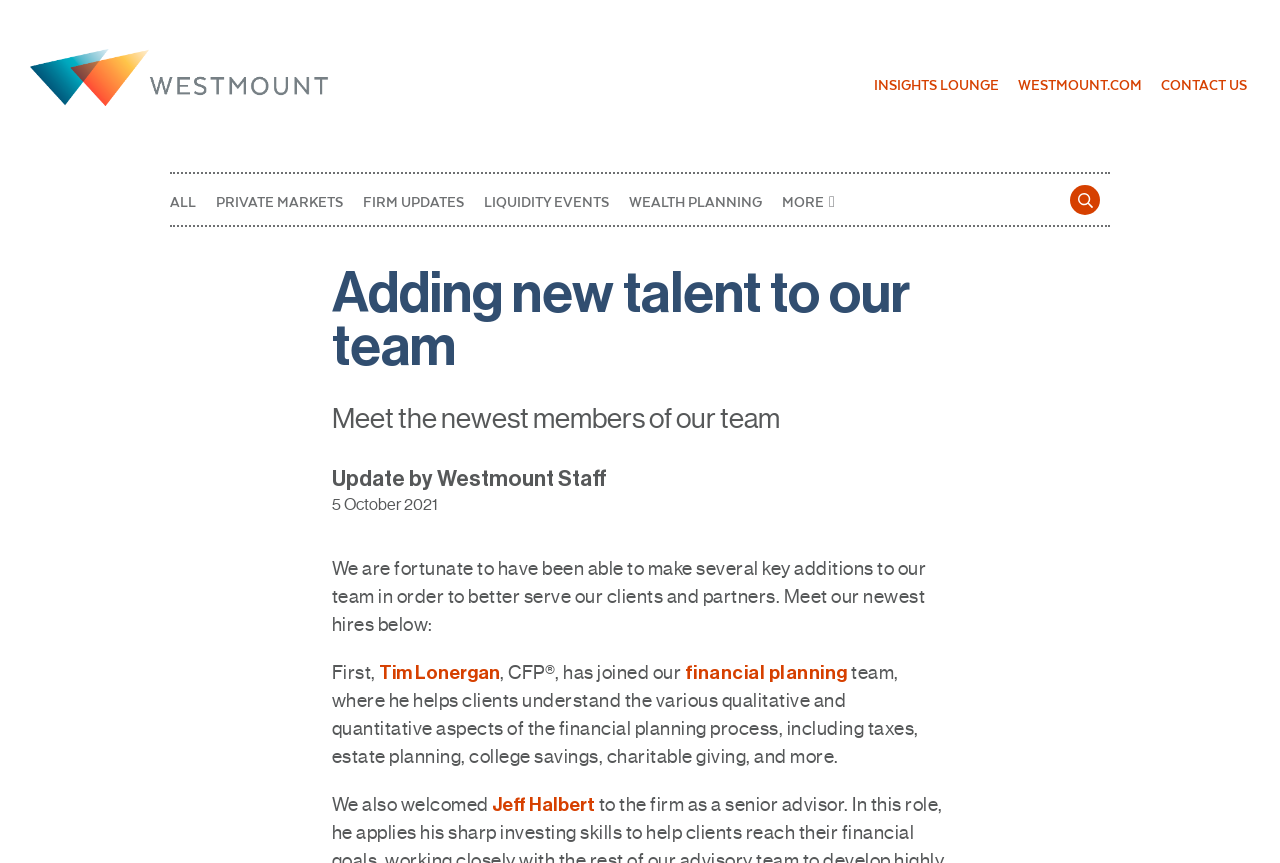What is the date of the update?
Refer to the image and offer an in-depth and detailed answer to the question.

The date of the update can be found below the heading 'Adding new talent to our team', where it is written as '5 October 2021'.